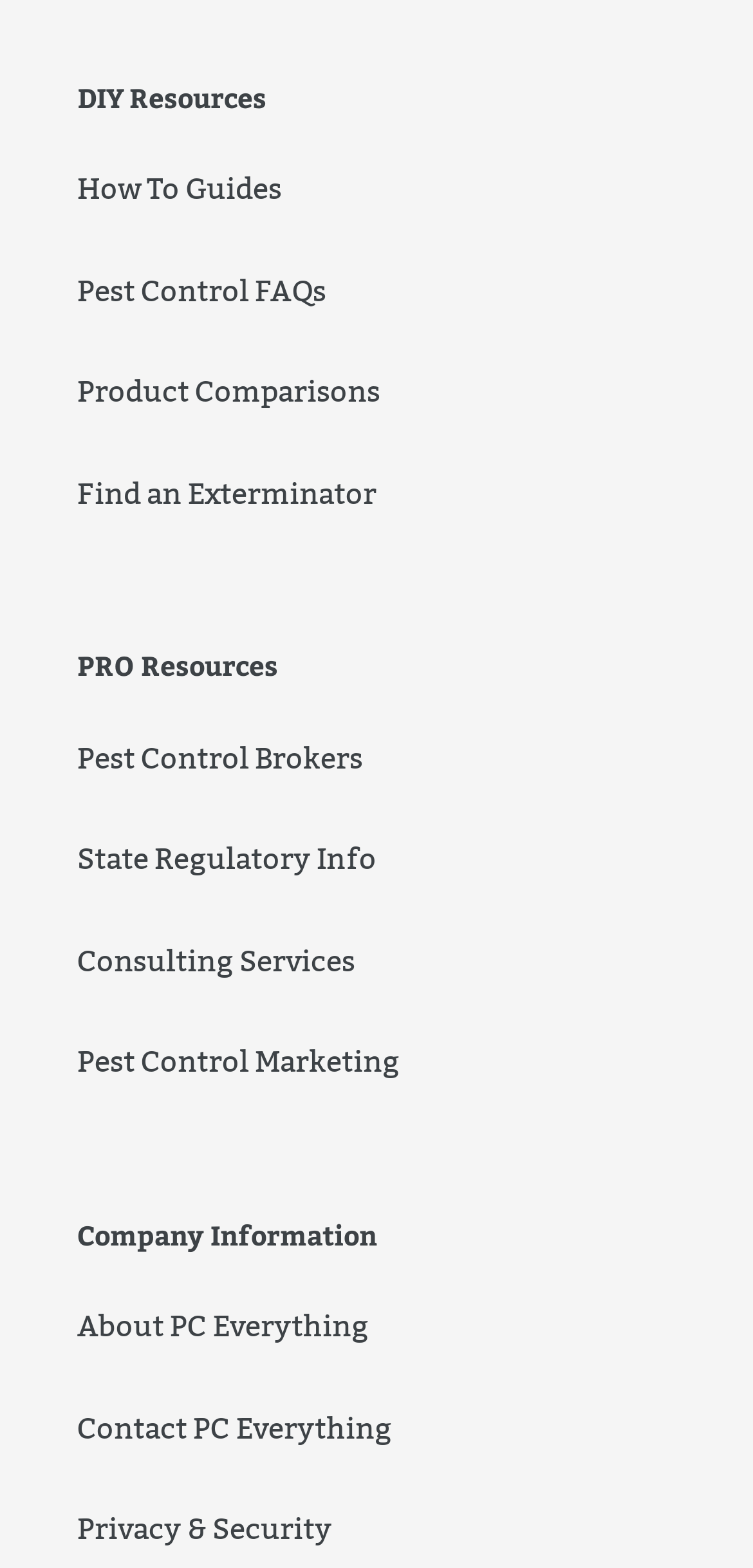Analyze the image and deliver a detailed answer to the question: How many links are under the Company Information heading?

There are 3 links under the Company Information heading, which are 'About PC Everything', 'Contact PC Everything', and 'Privacy & Security'.